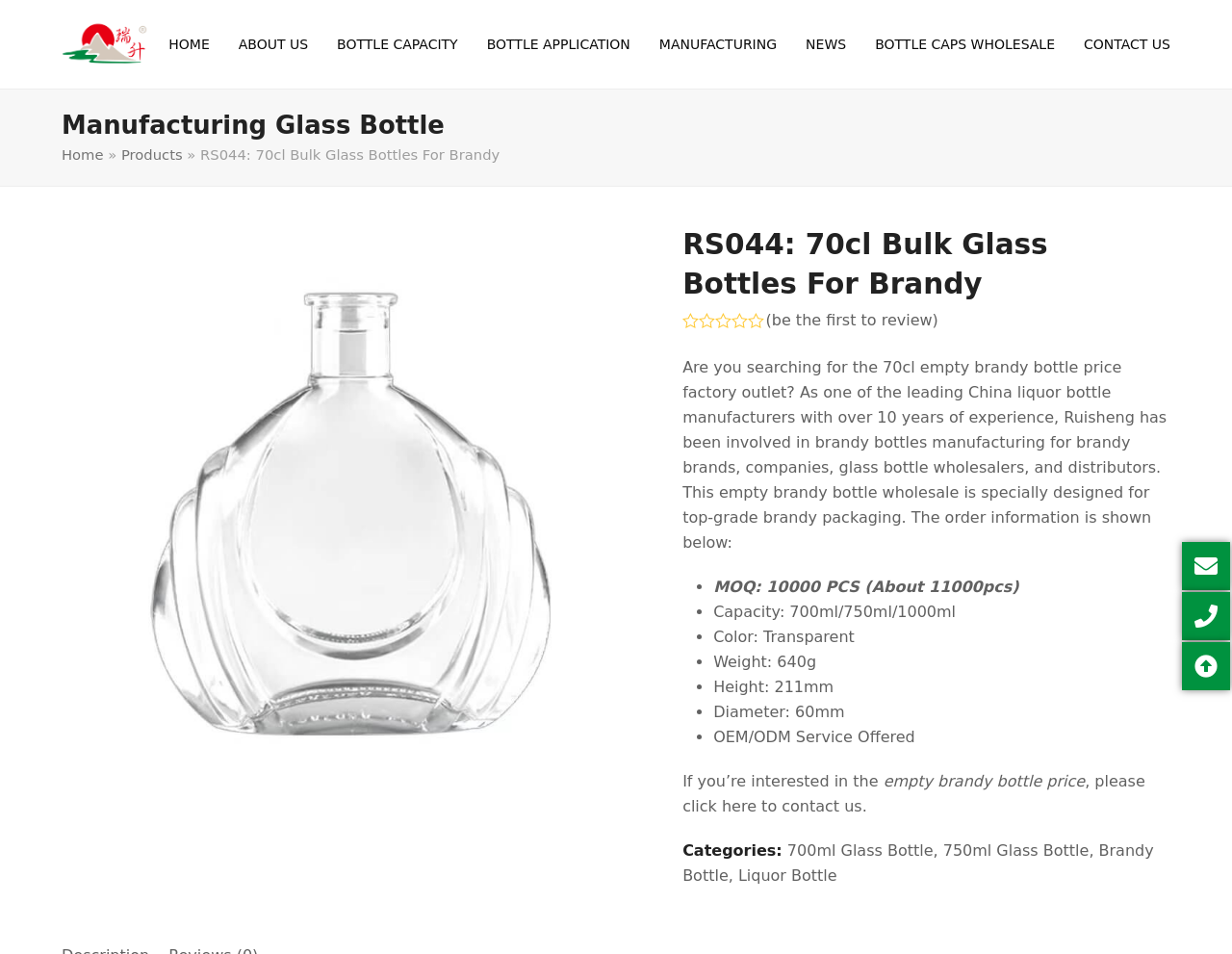Please specify the bounding box coordinates of the region to click in order to perform the following instruction: "Browse the 'Brandy Bottle' category".

[0.554, 0.882, 0.936, 0.927]